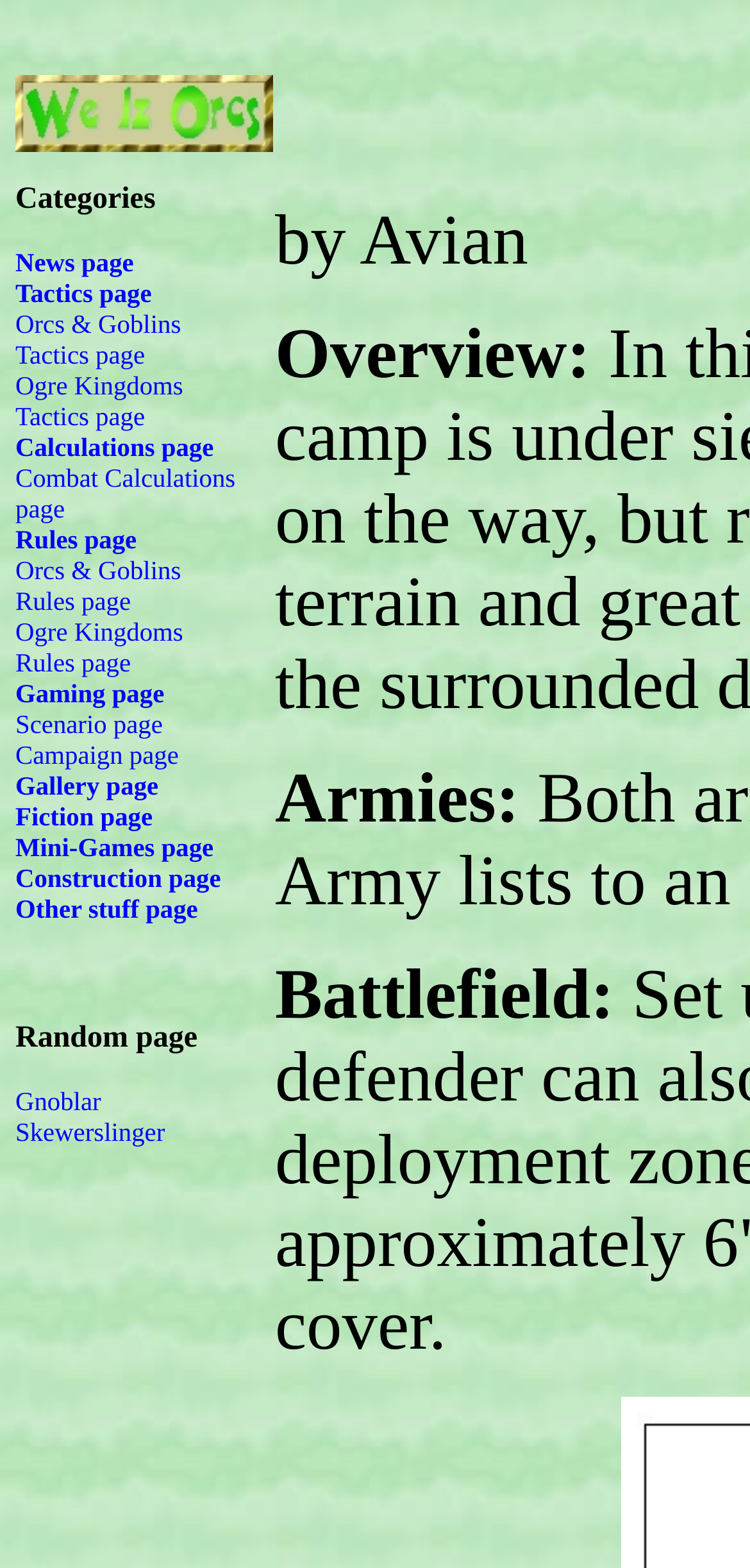What type of content is available on the 'Gaming page'?
Answer the question using a single word or phrase, according to the image.

Warhammer gaming content